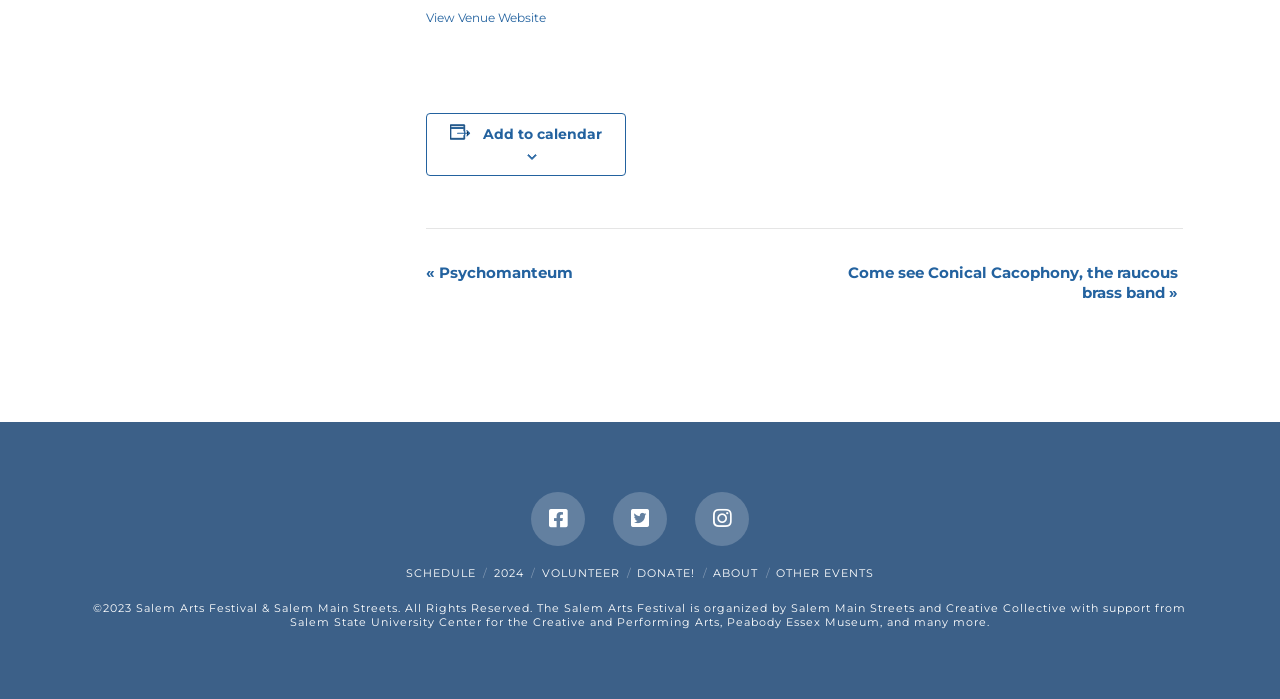Please find the bounding box coordinates (top-left x, top-left y, bottom-right x, bottom-right y) in the screenshot for the UI element described as follows: « Psychomanteum

[0.333, 0.377, 0.447, 0.404]